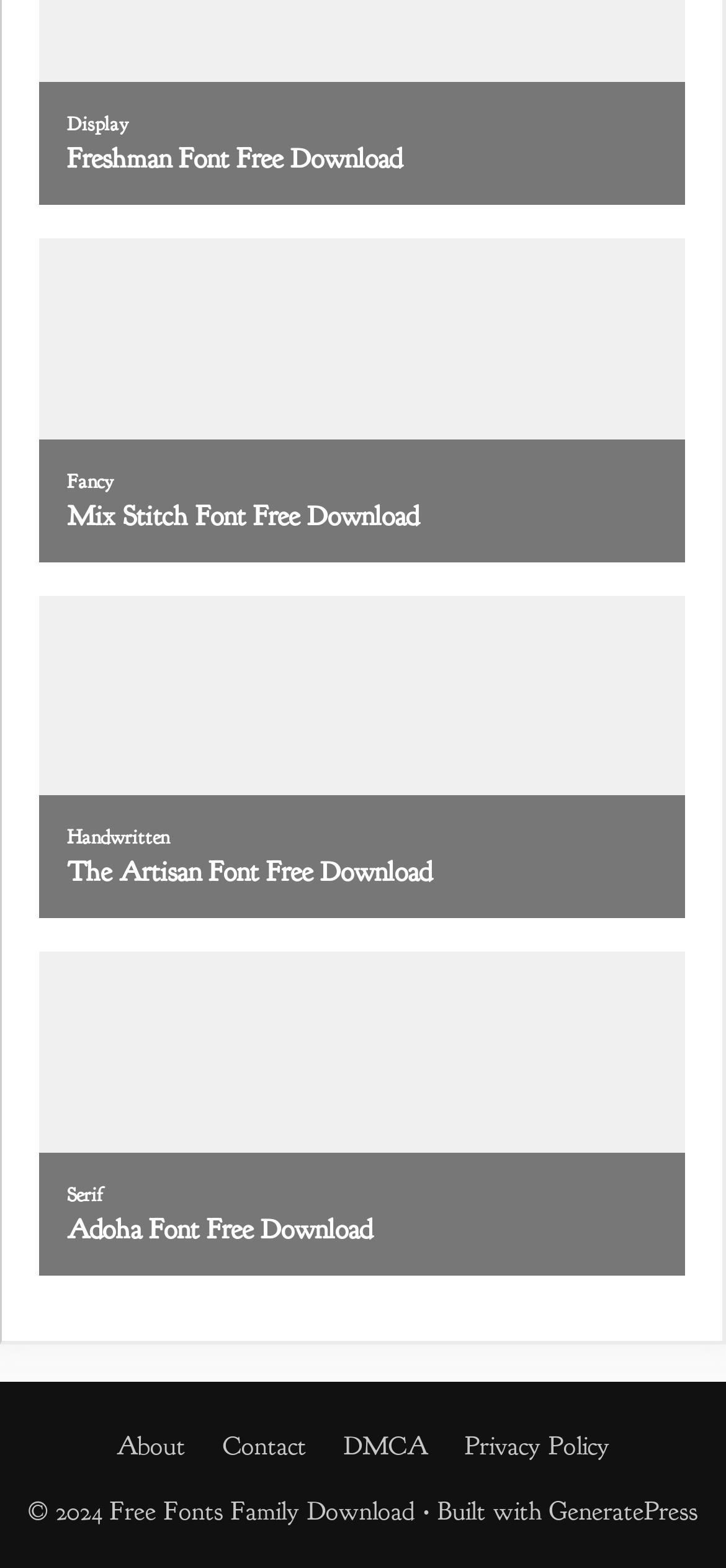What is the year of copyright mentioned?
Could you please answer the question thoroughly and with as much detail as possible?

I found a StaticText element on the webpage that mentions the copyright year, which is 2024. This element is located at the bottom of the webpage.